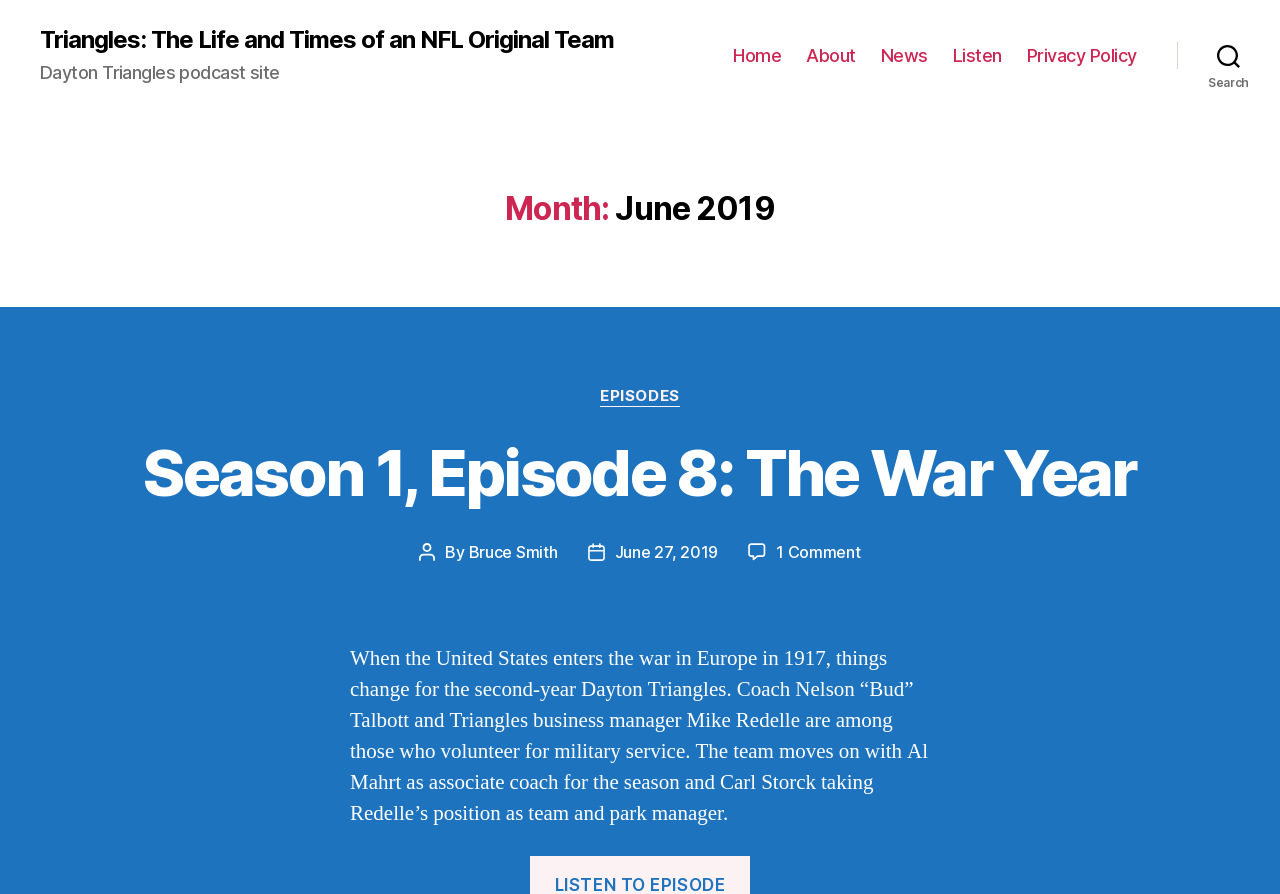Kindly provide the bounding box coordinates of the section you need to click on to fulfill the given instruction: "go to home page".

[0.573, 0.05, 0.61, 0.074]